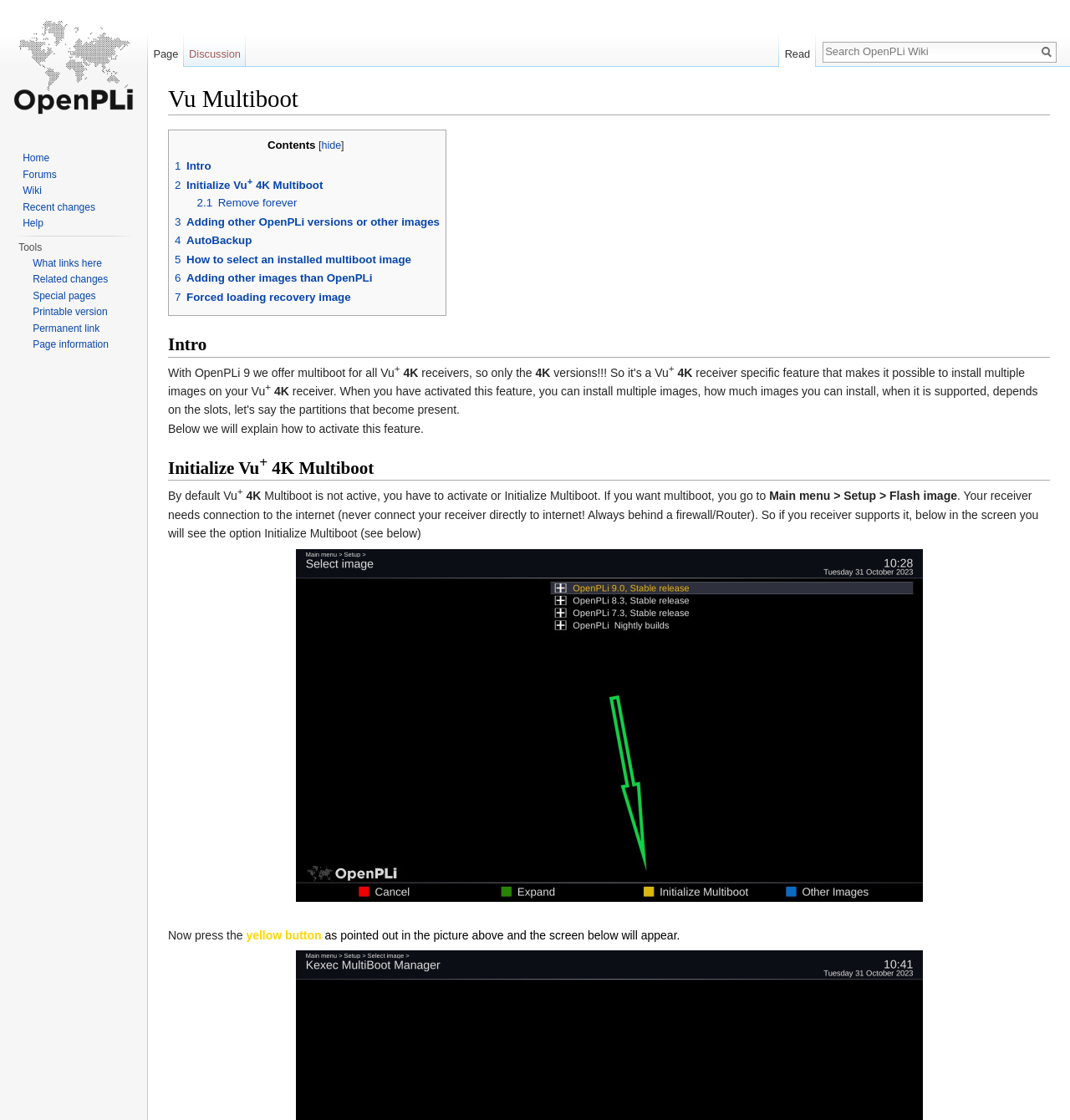Answer the following query concisely with a single word or phrase:
What is required for multiboot to work?

Internet connection